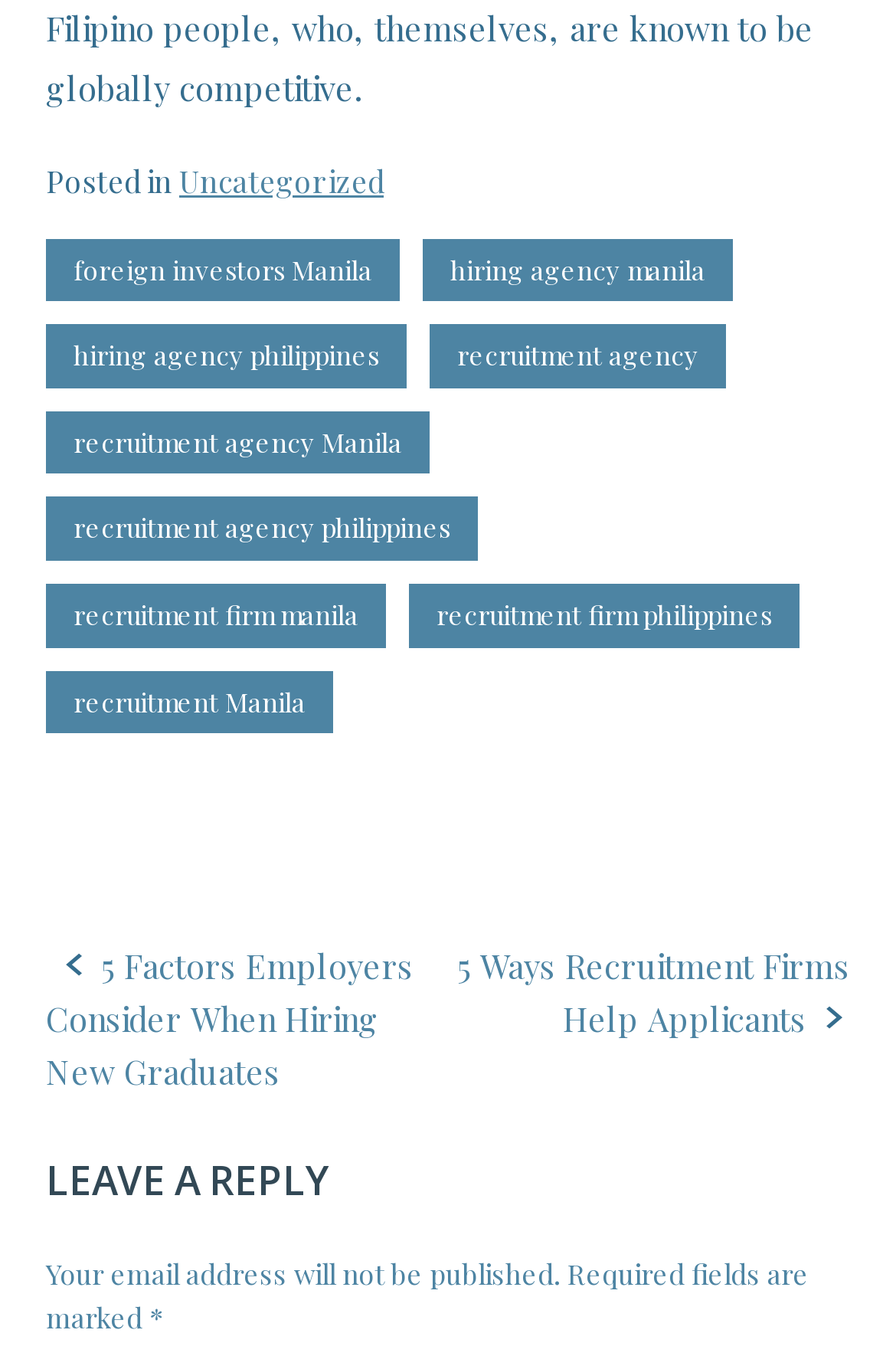Analyze the image and give a detailed response to the question:
What is the last link in the footer?

I looked at the footer section and found the last link, which is 'recruitment Manila'.